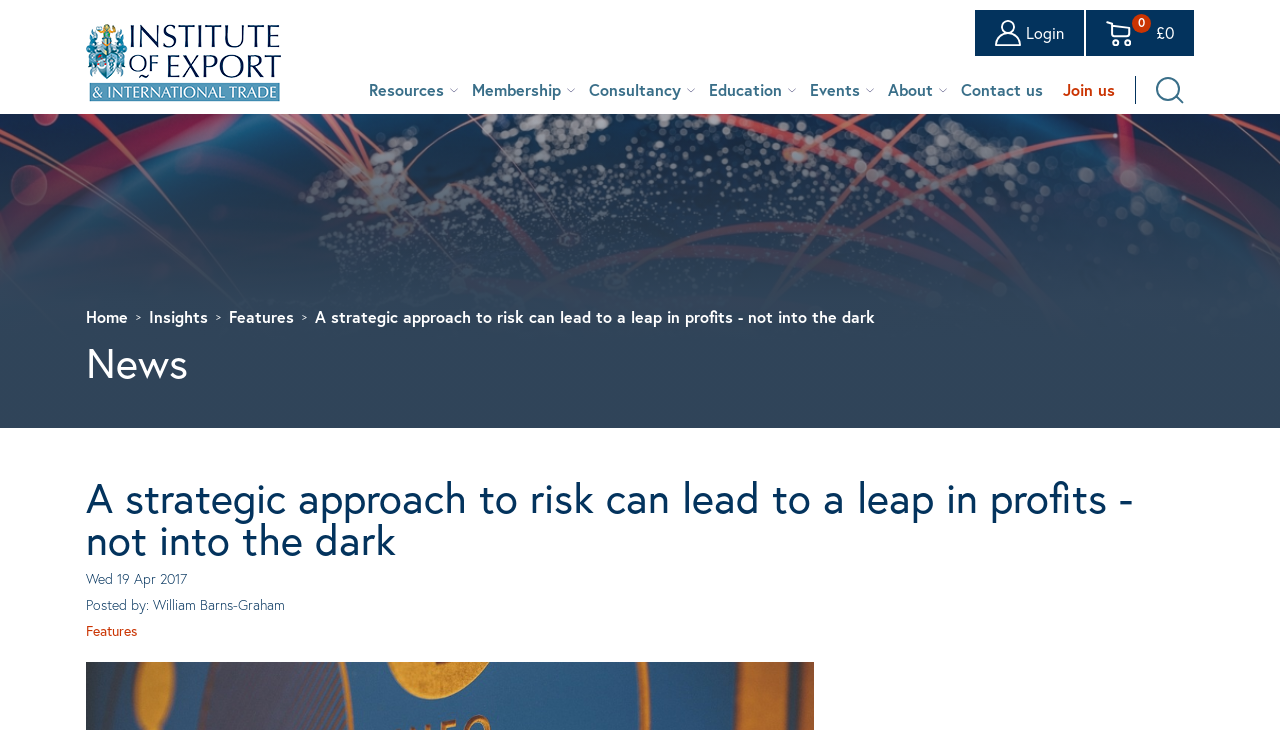Provide the bounding box coordinates for the area that should be clicked to complete the instruction: "View resources".

[0.281, 0.106, 0.355, 0.139]